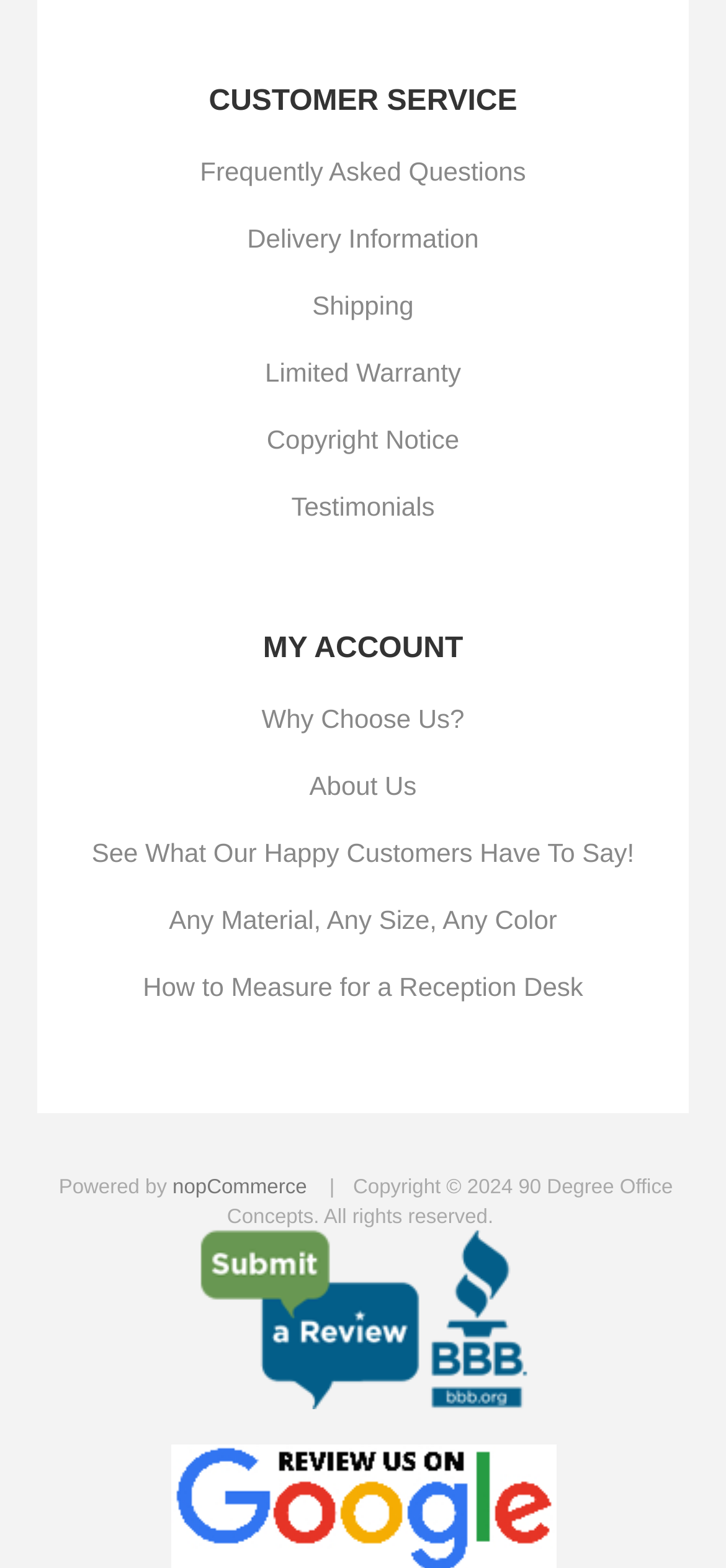Determine the bounding box coordinates of the element's region needed to click to follow the instruction: "Read Testimonials". Provide these coordinates as four float numbers between 0 and 1, formatted as [left, top, right, bottom].

[0.401, 0.302, 0.599, 0.344]